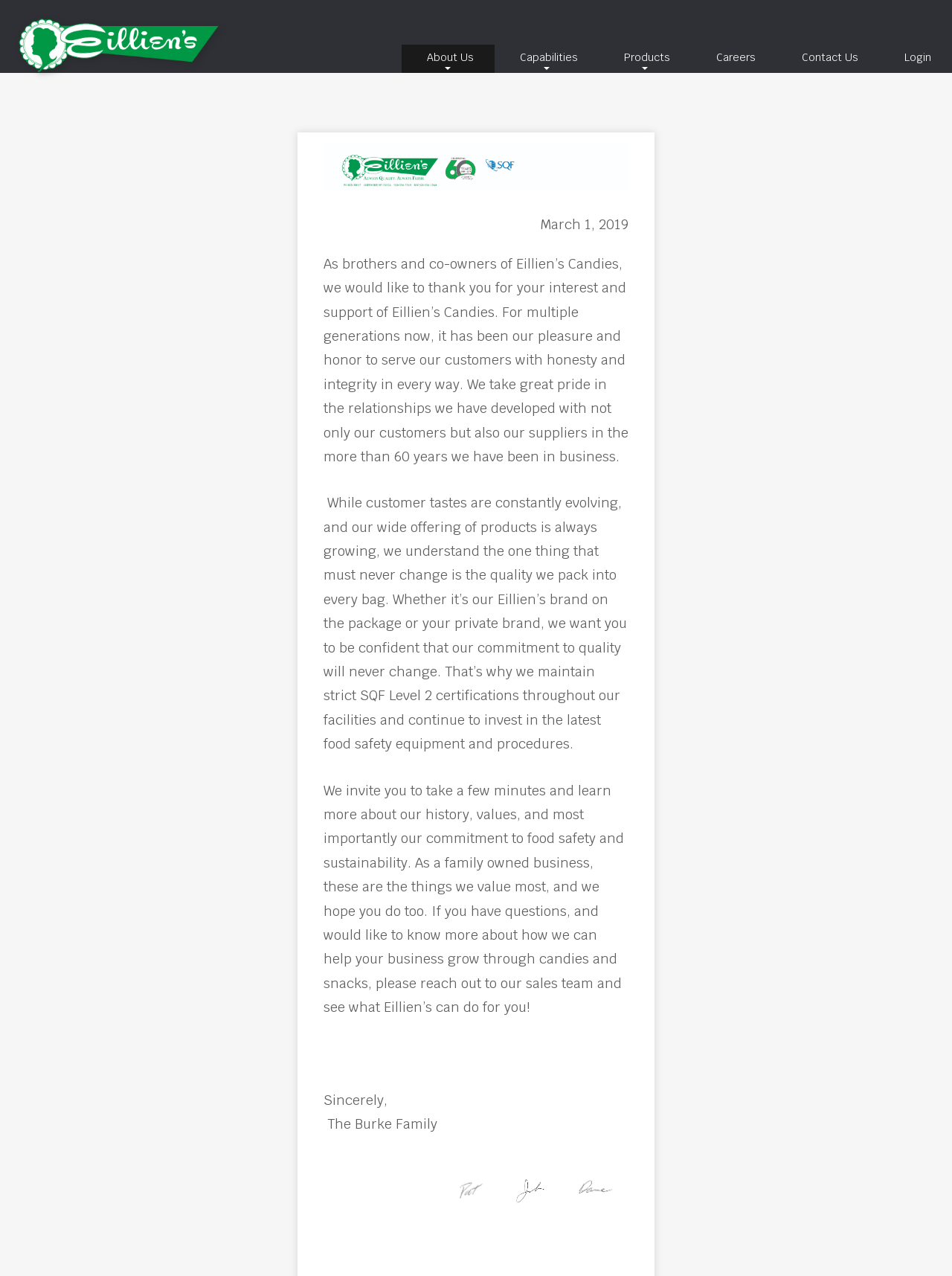Provide a comprehensive caption for the webpage.

The webpage appears to be the homepage of Eillien's Candies, a family-owned business that specializes in nut and candy products. At the top of the page, there is a navigation menu with links to various sections of the website, including "About Us", "Capabilities", "Products", "Careers", "Contact Us", and "Login". 

Below the navigation menu, there is a section that displays the date "March 1, 2019". 

The main content of the page is a message from the co-owners of Eillien's Candies, brothers who express their gratitude to customers and supporters. They highlight their commitment to quality, honesty, and integrity in their business practices, which have been in place for over 60 years. 

The message is divided into three paragraphs, with the first paragraph discussing their relationships with customers and suppliers. The second paragraph explains their commitment to quality and food safety, mentioning their SQF Level 2 certifications and investments in the latest equipment and procedures. 

The third paragraph invites readers to learn more about the company's history, values, and commitment to food safety and sustainability. It also encourages readers to reach out to their sales team to explore how Eillien's Candies can help their business grow. 

At the bottom of the page, there is a closing message from the Burke Family, the owners of Eillien's Candies.